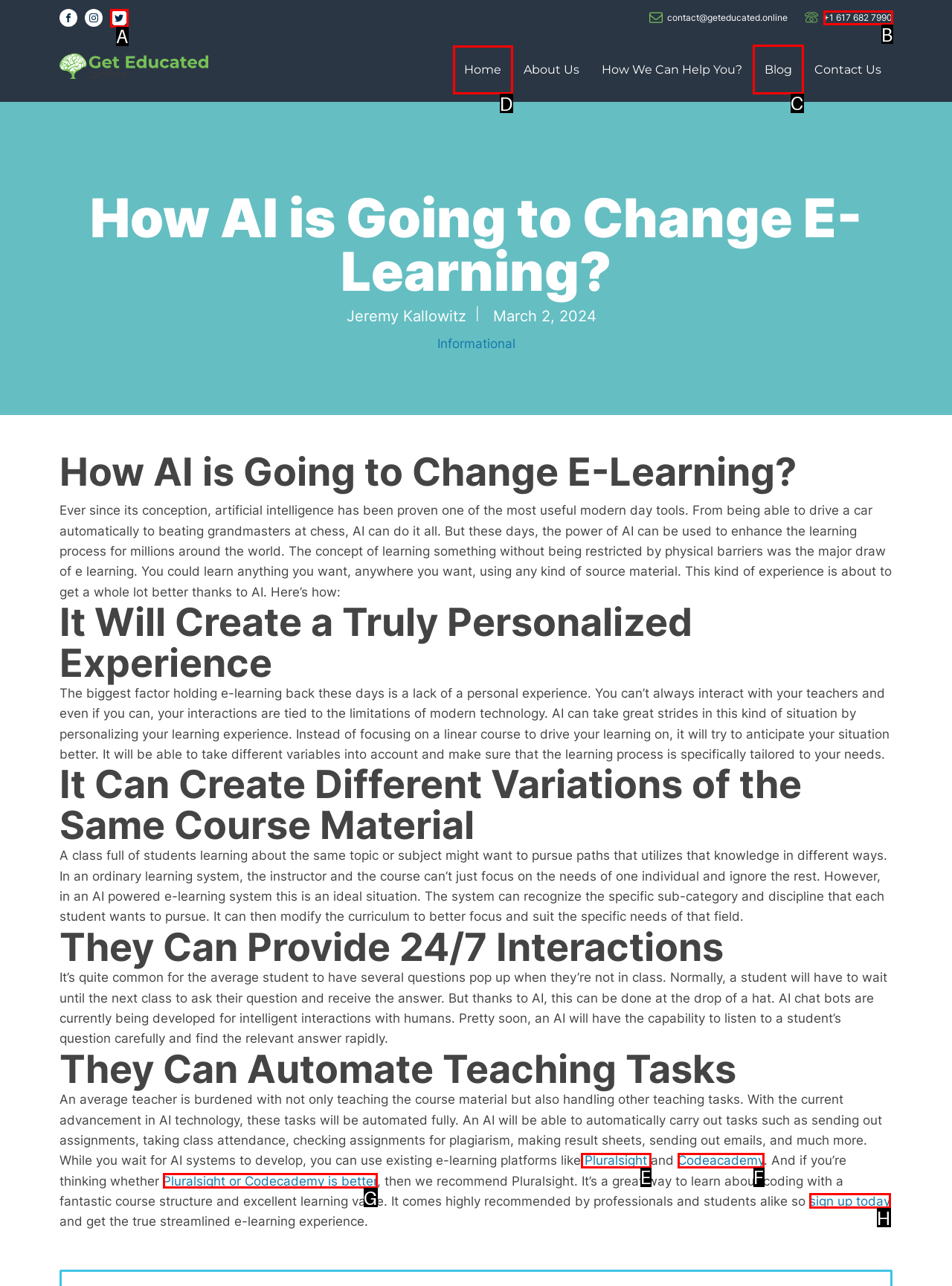Tell me the letter of the UI element to click in order to accomplish the following task: Read the blog
Answer with the letter of the chosen option from the given choices directly.

C